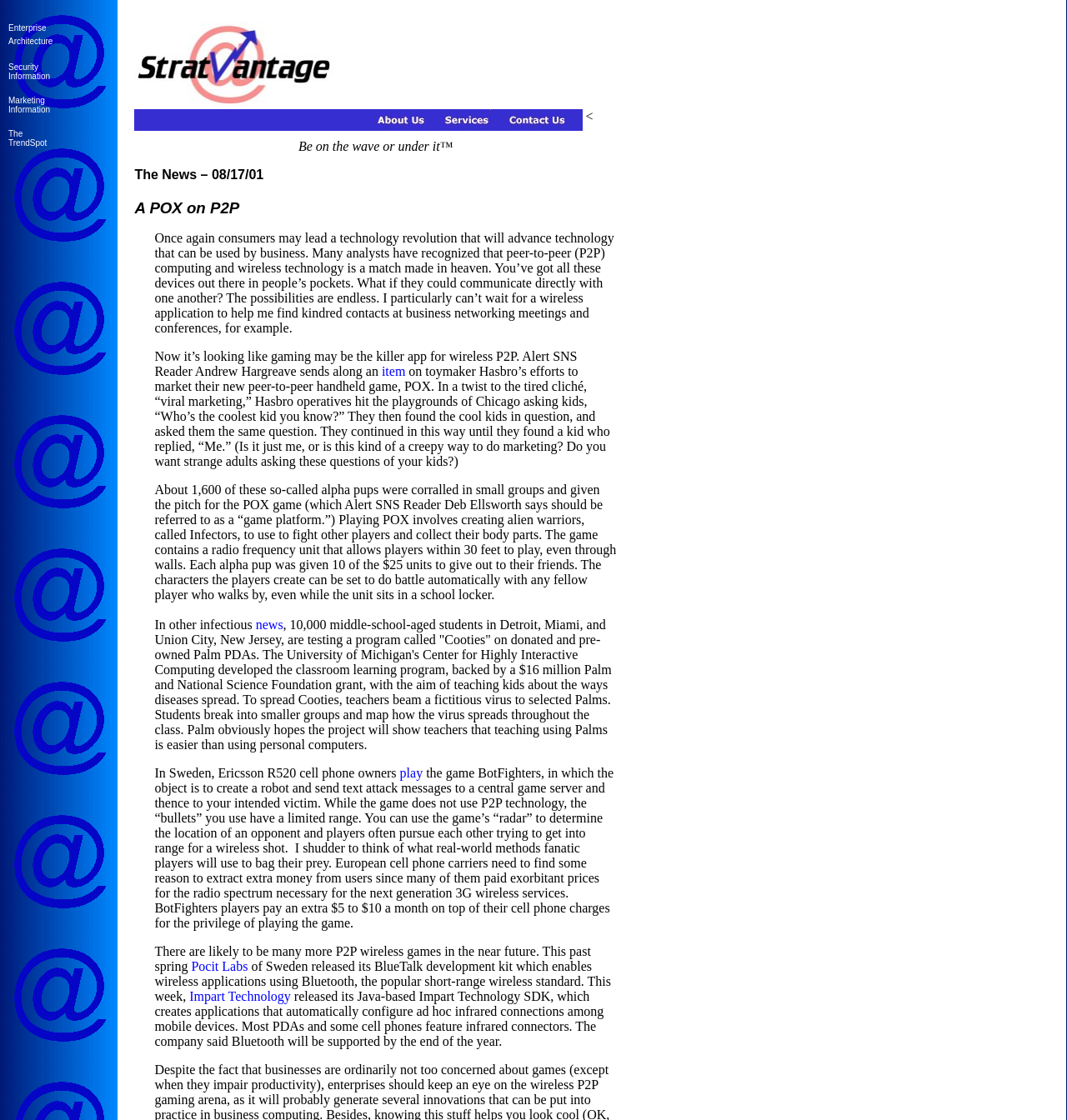What is the name of the company that released the BlueTalk development kit?
Look at the image and respond with a one-word or short-phrase answer.

Pocit Labs